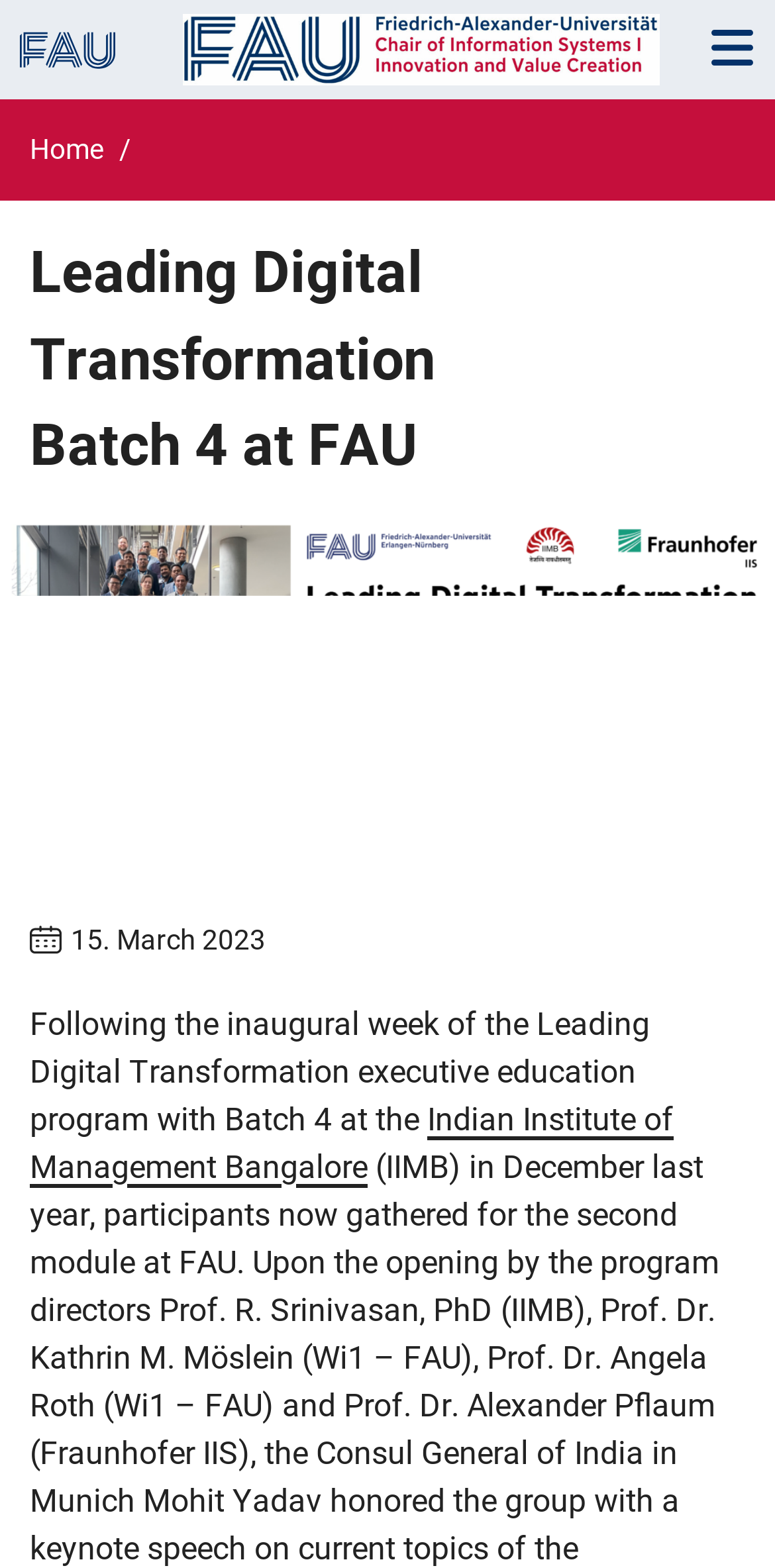Offer a meticulous description of the webpage's structure and content.

The webpage appears to be an article or blog post about the Leading Digital Transformation executive education program at the Indian Institute of Management Bangalore. At the top left of the page, there is a button to simulate an organization breadcrumb, which is not currently expanded. Next to it, there is a link that spans most of the width of the page. 

On the top right, there is a navigation button labeled "Navigation" that controls a menu. Below the navigation button, there is a breadcrumb navigation section that takes up most of the width of the page. It contains a link to the "Home" page.

The main content of the page is headed by a large heading that reads "Leading Digital Transformation Batch 4 at FAU". Below the heading, there is a large figure that takes up the full width of the page, containing an image with a link to open it in a larger view. 

To the right of the image, there is a date "15. March 2023" and a block of text that summarizes the article, which describes the inaugural week of the Leading Digital Transformation executive education program with Batch 4 at the Indian Institute of Management Bangalore. The text also contains a link to the "Indian Institute of Management Bangalore".